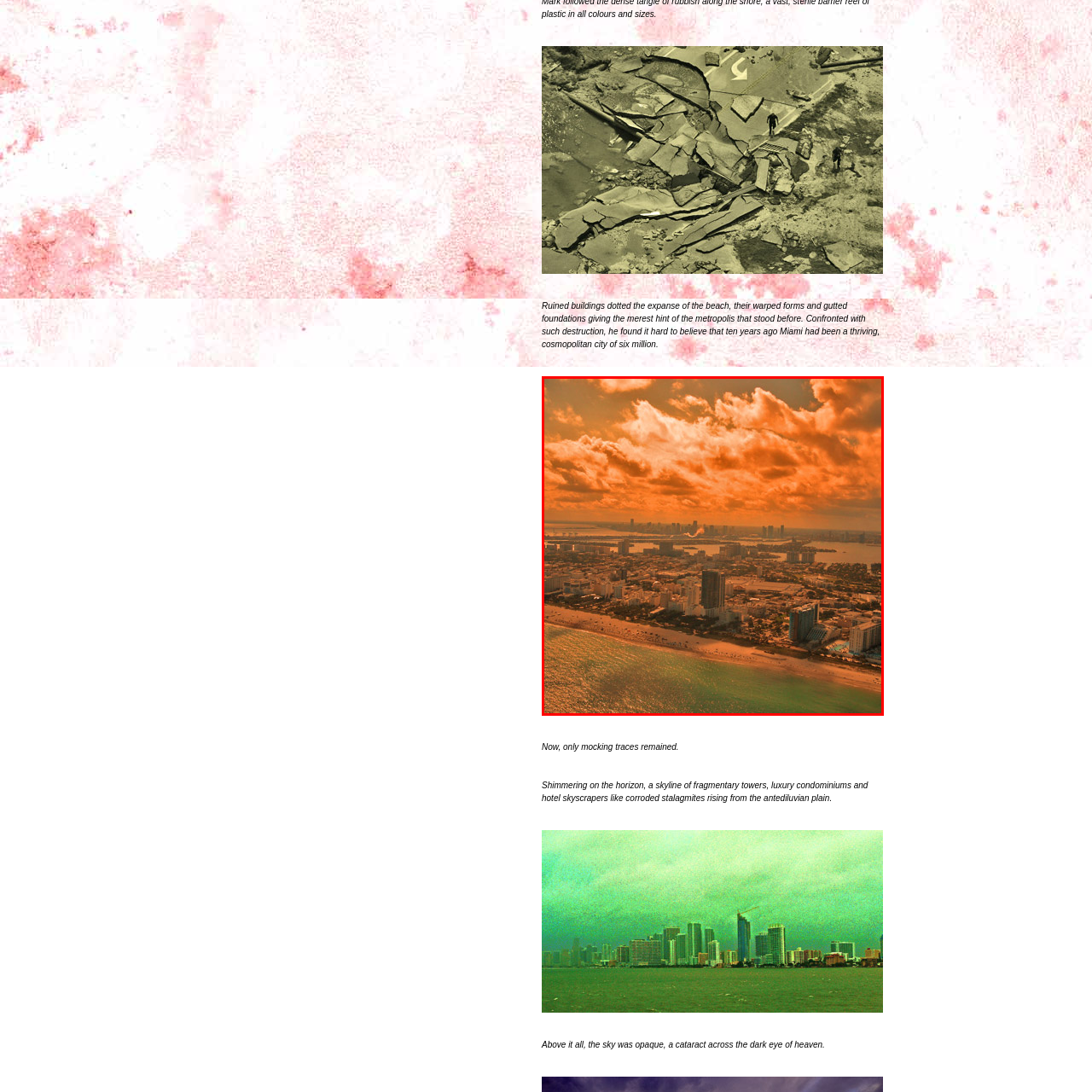Offer a detailed caption for the picture inside the red-bordered area.

An aerial view captures the haunting beauty of a beach enveloped in an orange-tinted glow, casting an otherworldly light over the scene. Below, the ruined buildings line the shore, remnants of a once-thriving metropolis, hinting at a vibrant Miami that flourished a decade ago. Shadows of warped structures and gutted foundations starkly contrast with the shimmering sea, where the waves gently lap at the sandy beach dotted with distant beachgoers. In the background, a fragmented skyline of luxury condominiums and hotel skyscrapers rises like corroded stalagmites against a dramatic sky marbled with clouds, conveying a sense of loss and decay intertwined with the lingering traces of a vibrant past.